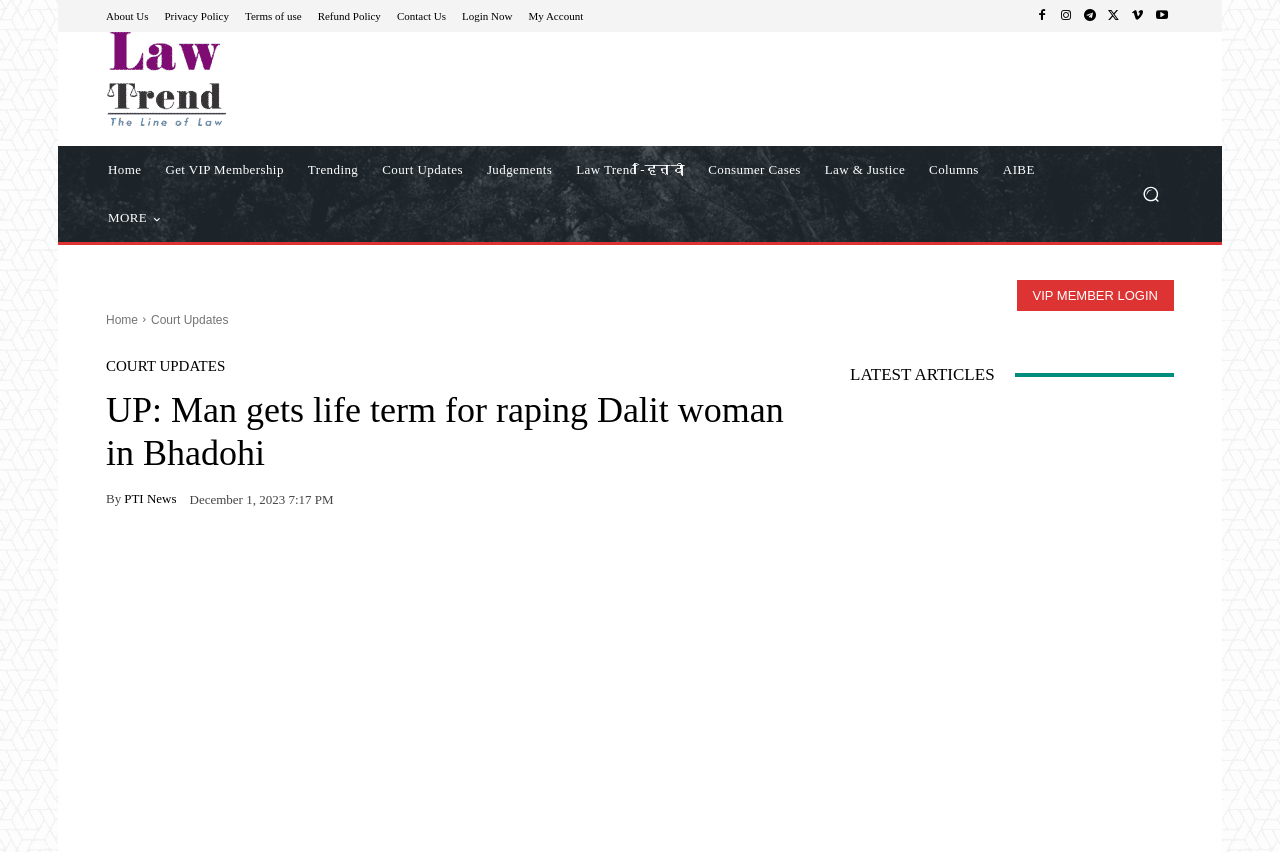Give a full account of the webpage's elements and their arrangement.

The webpage appears to be a news article page from a legal news website called Law Trend. At the top, there are several links to various sections of the website, including "About Us", "Privacy Policy", "Terms of use", and "Contact Us". Below these links, there is a logo of Law Trend, accompanied by a navigation menu with links to different categories such as "Home", "Trending", "Court Updates", and "Judgements".

On the right side of the page, there is a search button with a magnifying glass icon. Above the search button, there are several social media links represented by icons. Below the search button, there is a link to log in as a VIP member.

The main content of the page is an article with the title "UP: Man gets life term for raping Dalit woman in Bhadohi". The article is attributed to PTI News and has a timestamp of December 1, 2023, 7:17 PM. Below the title, there are several sharing links represented by icons.

Further down the page, there is a section titled "LATEST ARTICLES" that likely lists other recent news articles.